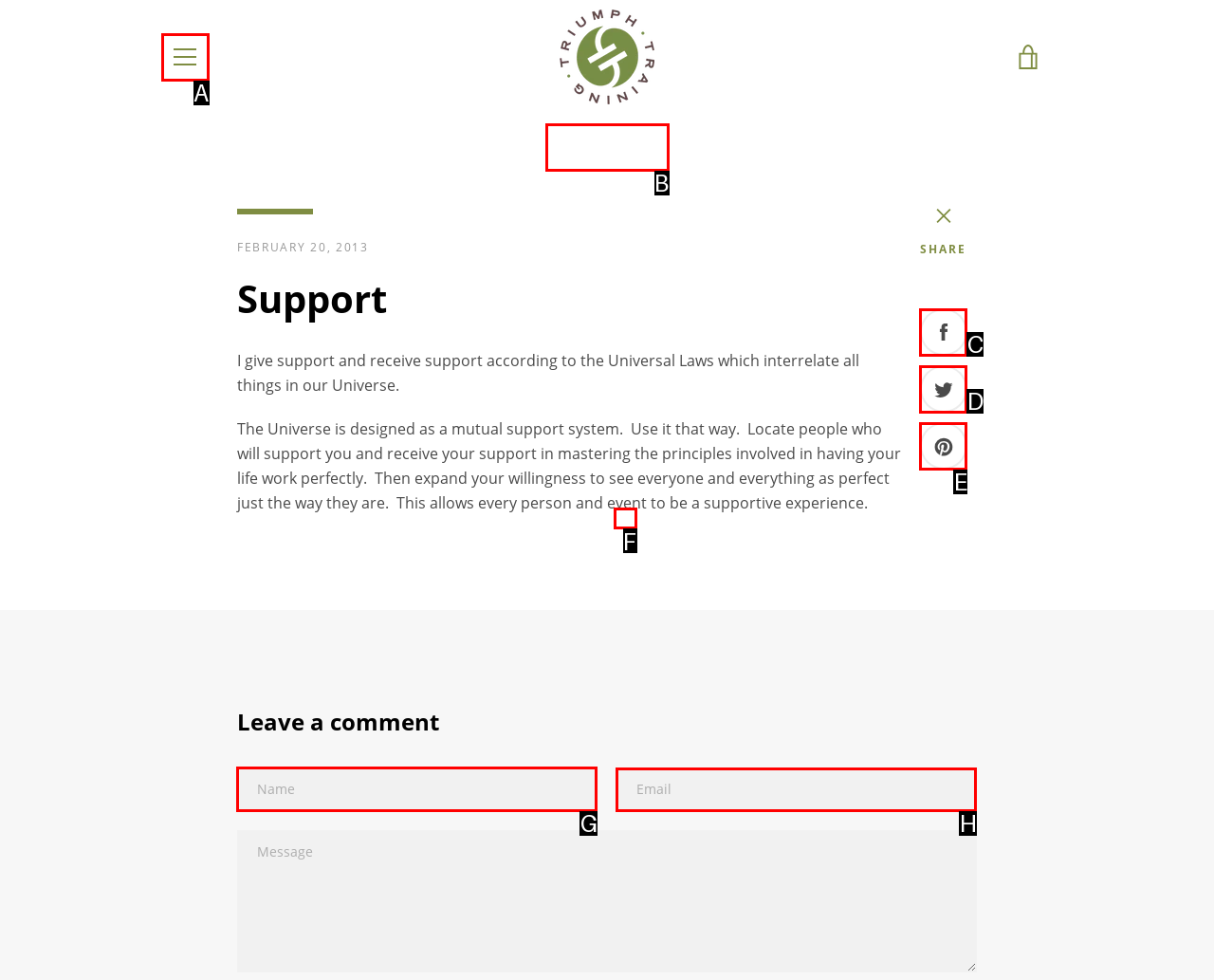Please identify the correct UI element to click for the task: Enter your name in the Name field Respond with the letter of the appropriate option.

G